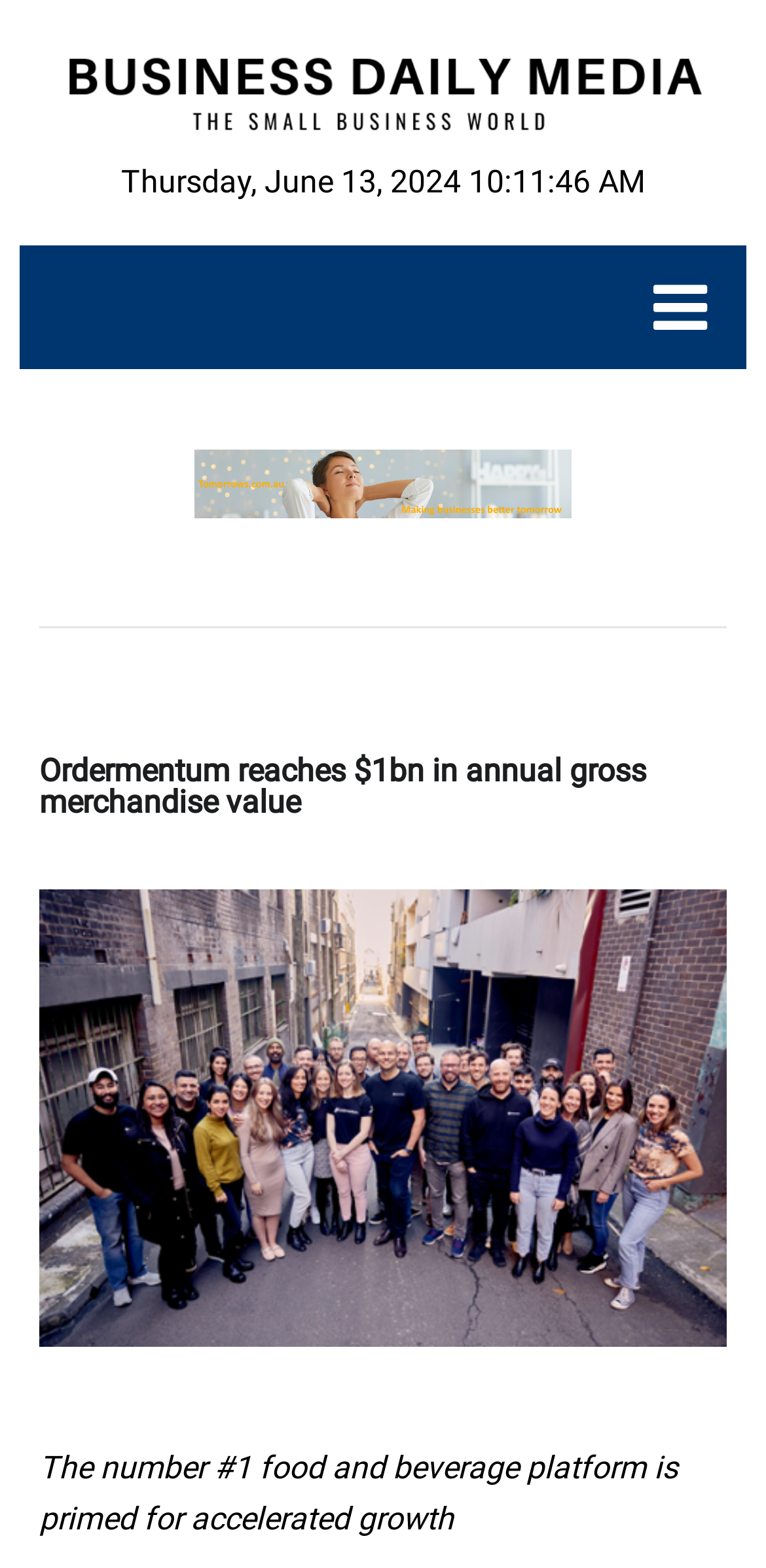Identify and extract the main heading from the webpage.

Ordermentum reaches $1bn in annual gross merchandise value